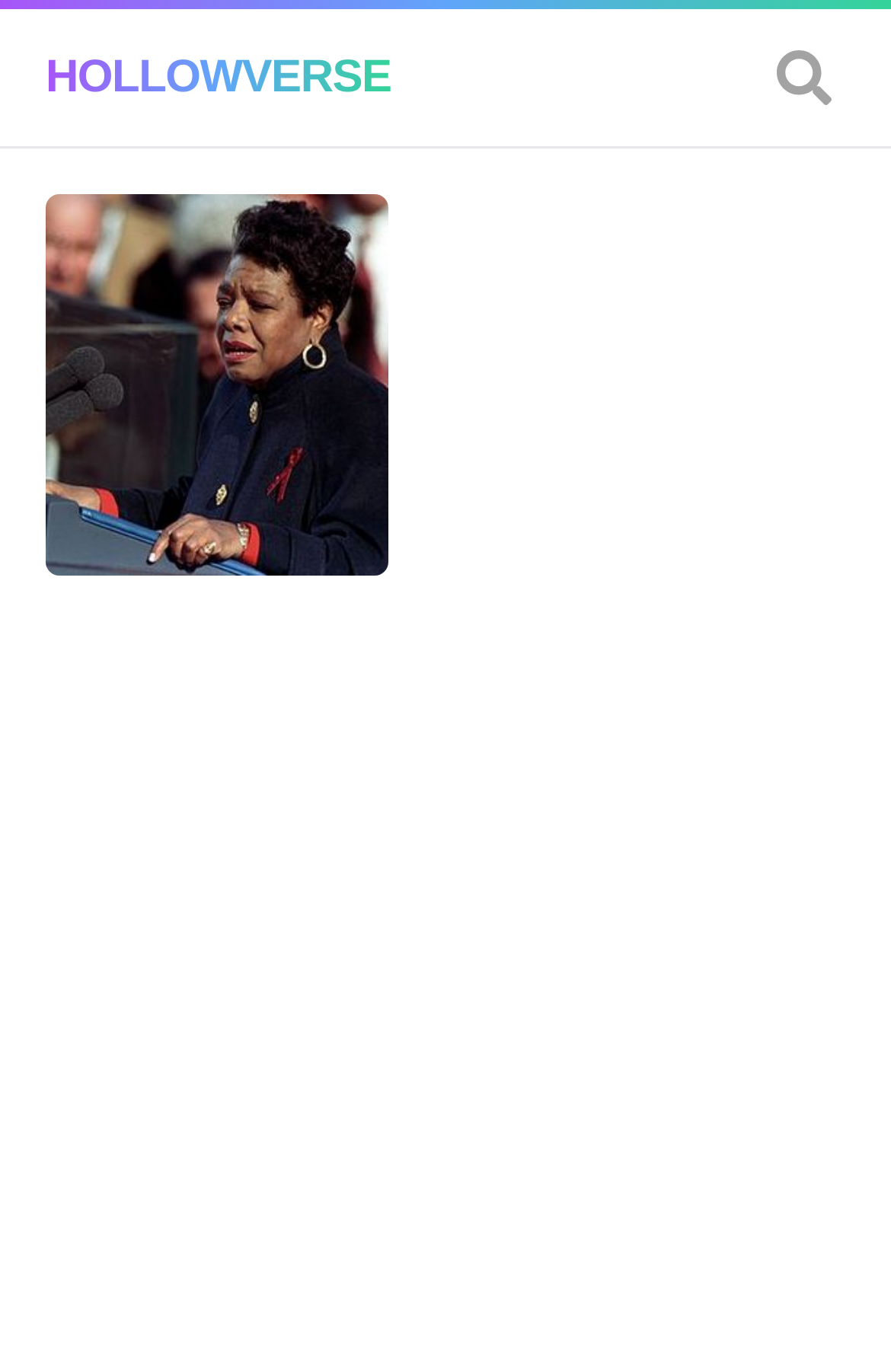Find the bounding box coordinates of the UI element according to this description: "Hollowverse".

[0.051, 0.033, 0.439, 0.08]